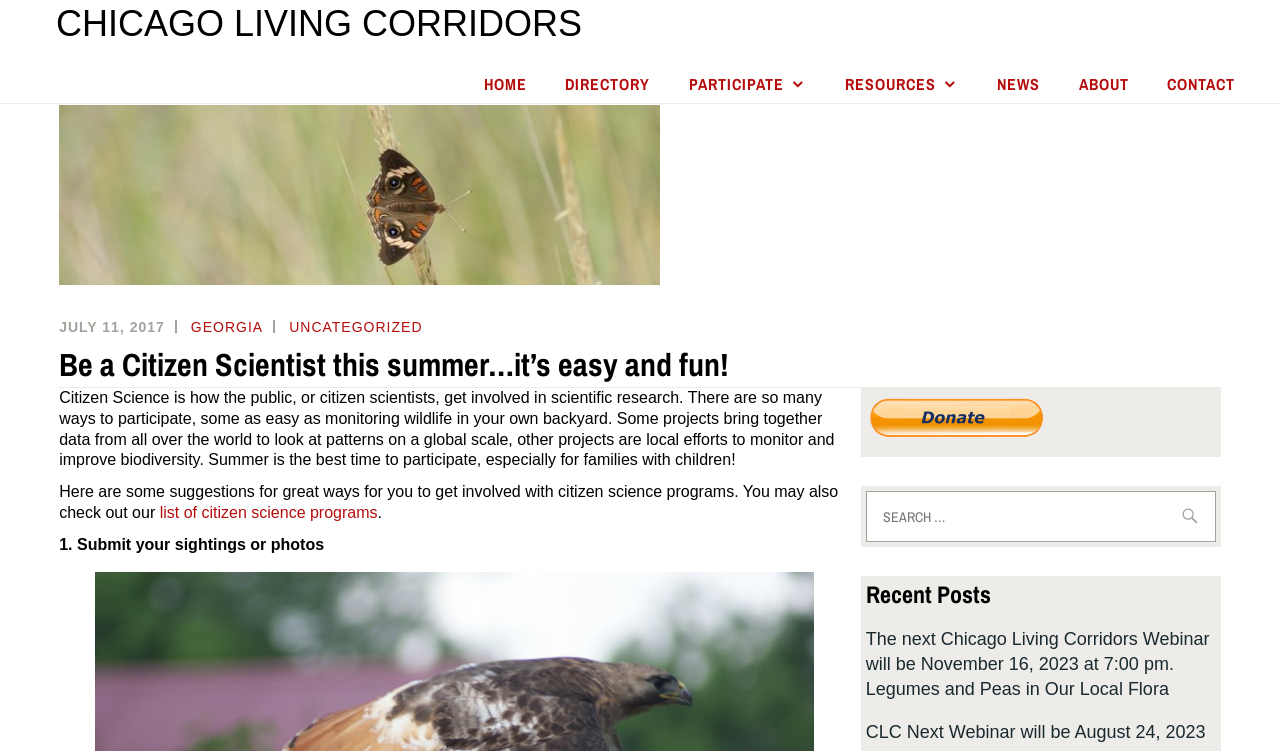Please identify the bounding box coordinates of the clickable element to fulfill the following instruction: "Read the 'Recent Posts'". The coordinates should be four float numbers between 0 and 1, i.e., [left, top, right, bottom].

[0.676, 0.774, 0.95, 0.809]